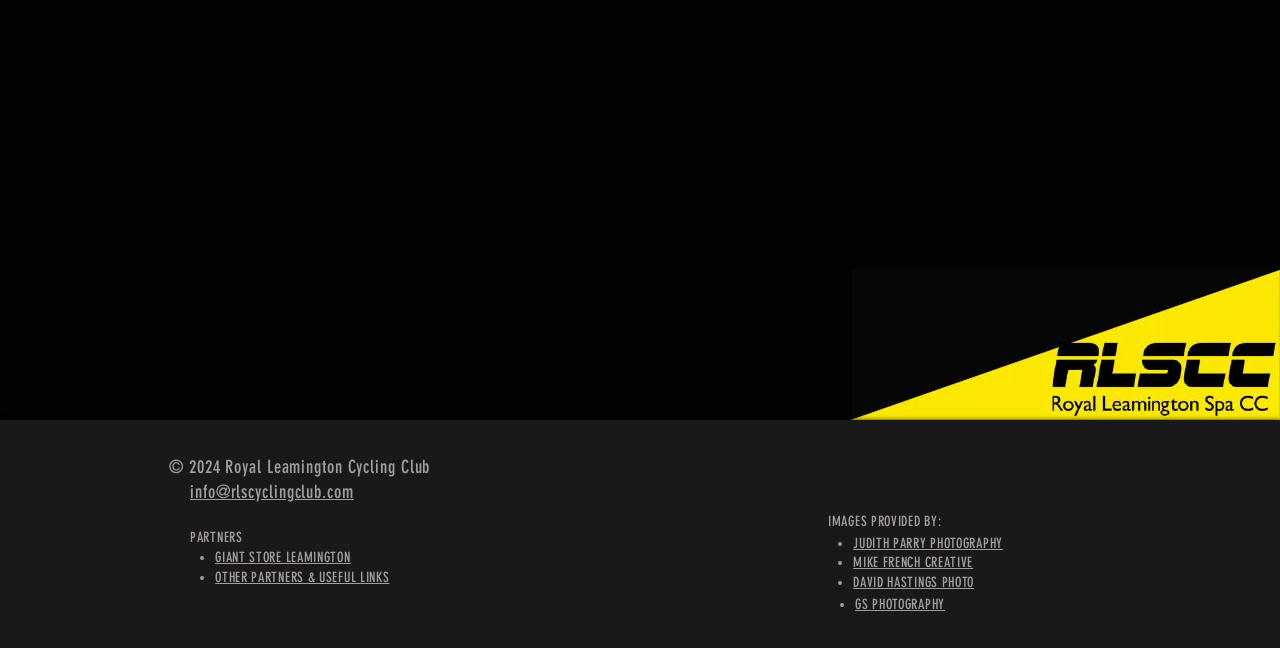What is the name of the cycling club?
Refer to the image and offer an in-depth and detailed answer to the question.

I found the answer by looking at the StaticText element with the text '© 2024 Royal Leamington Cycling Club' which is located at the bottom of the page.